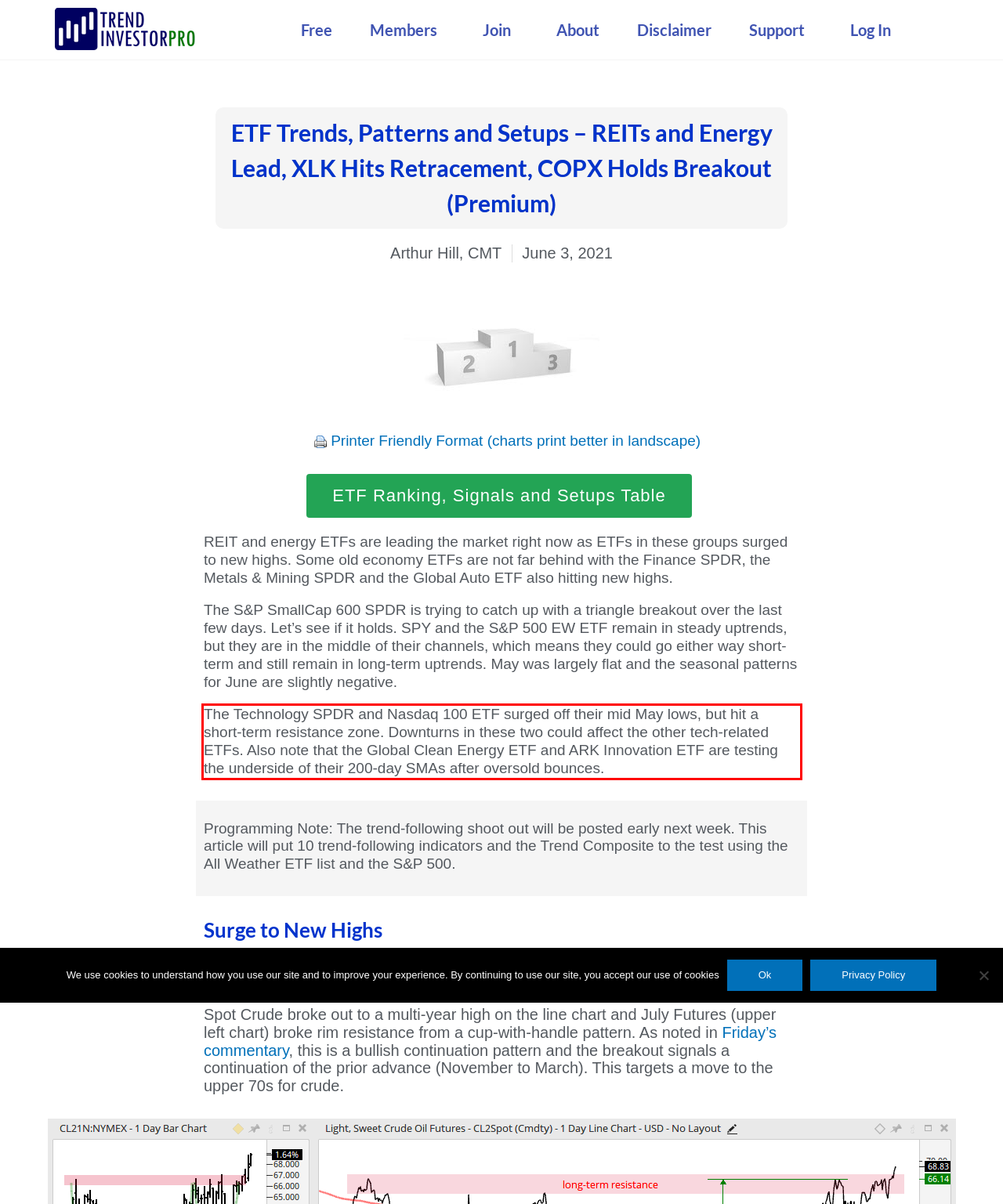You have a screenshot of a webpage with a UI element highlighted by a red bounding box. Use OCR to obtain the text within this highlighted area.

The Technology SPDR and Nasdaq 100 ETF surged off their mid May lows, but hit a short-term resistance zone. Downturns in these two could affect the other tech-related ETFs. Also note that the Global Clean Energy ETF and ARK Innovation ETF are testing the underside of their 200-day SMAs after oversold bounces.